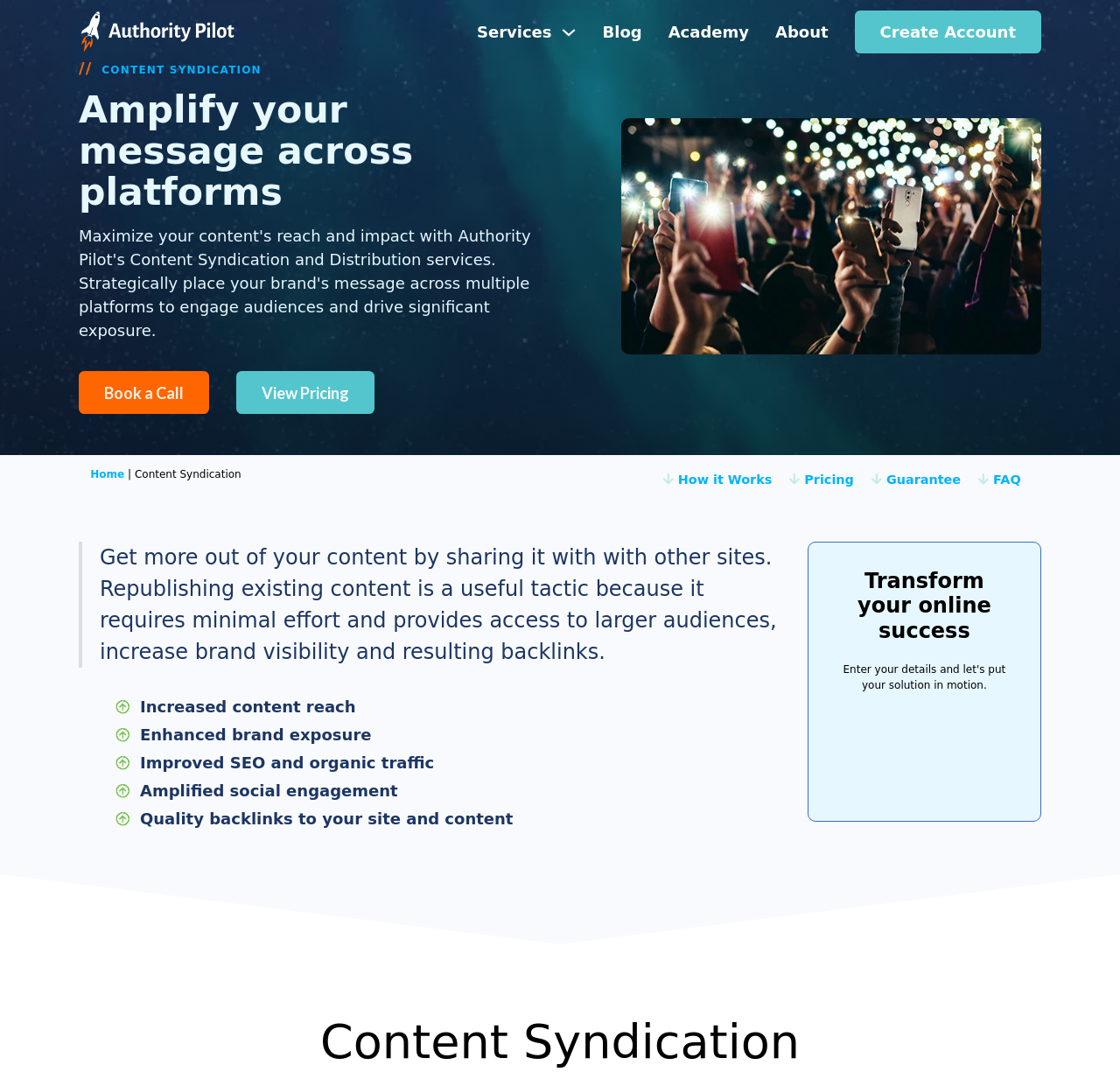Please pinpoint the bounding box coordinates for the region I should click to adhere to this instruction: "Click Authority Pilot Logo".

[0.07, 0.01, 0.211, 0.05]